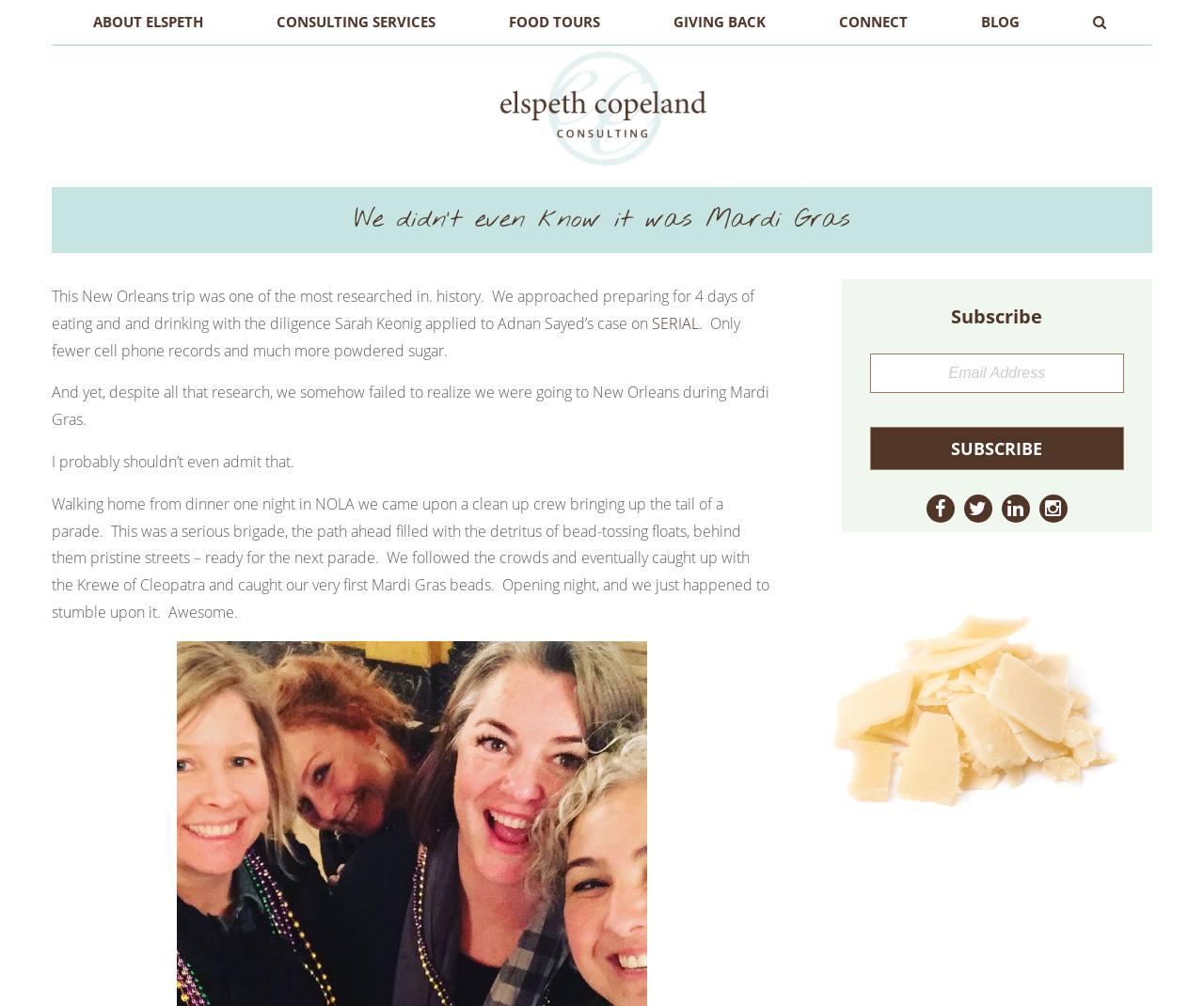What is the theme of the blog post?
Please provide a comprehensive answer based on the visual information in the image.

I read the text of the blog post, which describes a trip to New Orleans and the author's experience with Mardi Gras. This suggests that the theme of the blog post is the author's New Orleans trip.